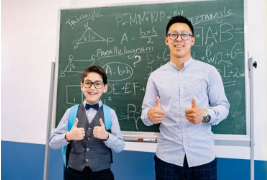What is on the chalkboard?
Identify the answer in the screenshot and reply with a single word or phrase.

Mathematical equations and shapes